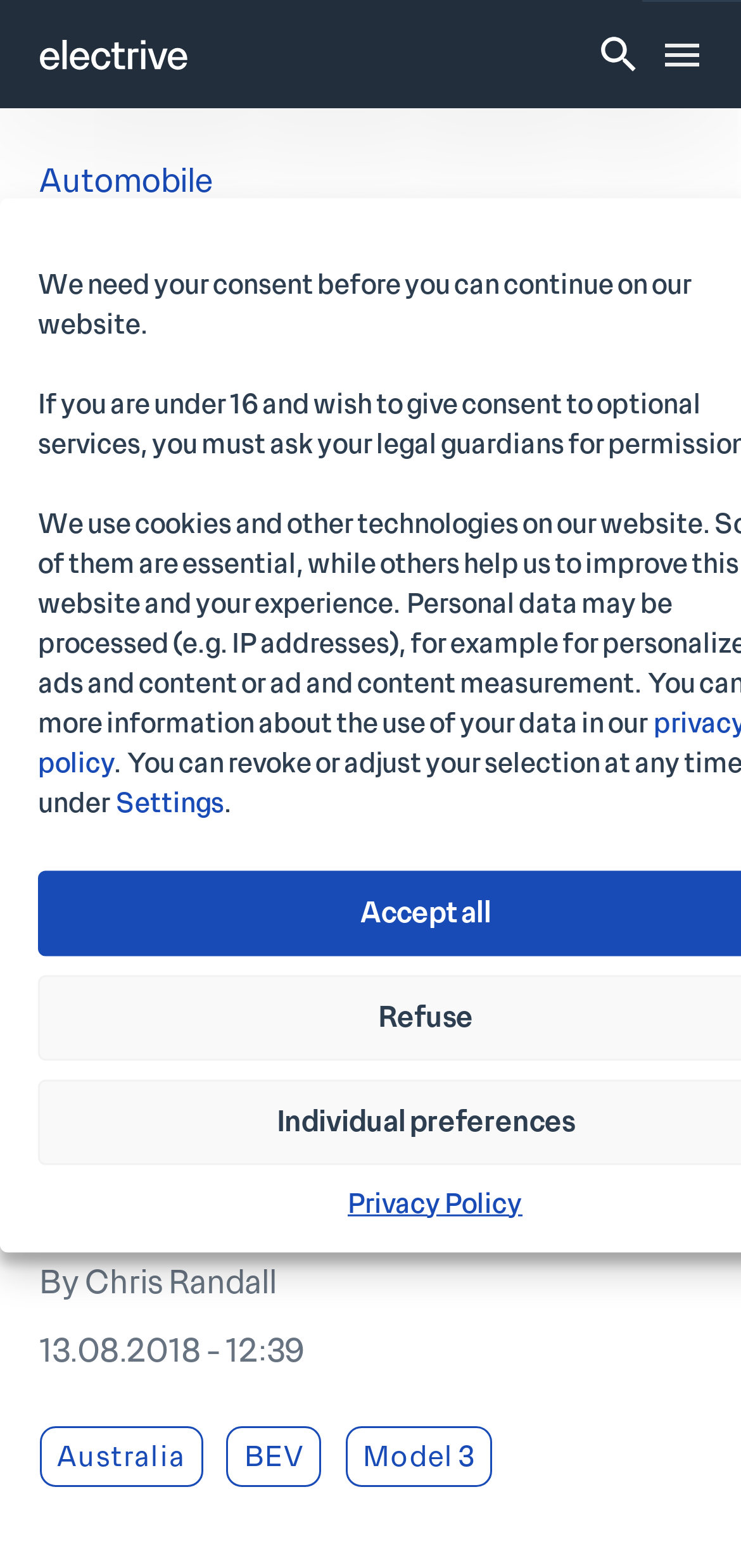Given the description of a UI element: "Australia", identify the bounding box coordinates of the matching element in the webpage screenshot.

[0.053, 0.909, 0.274, 0.948]